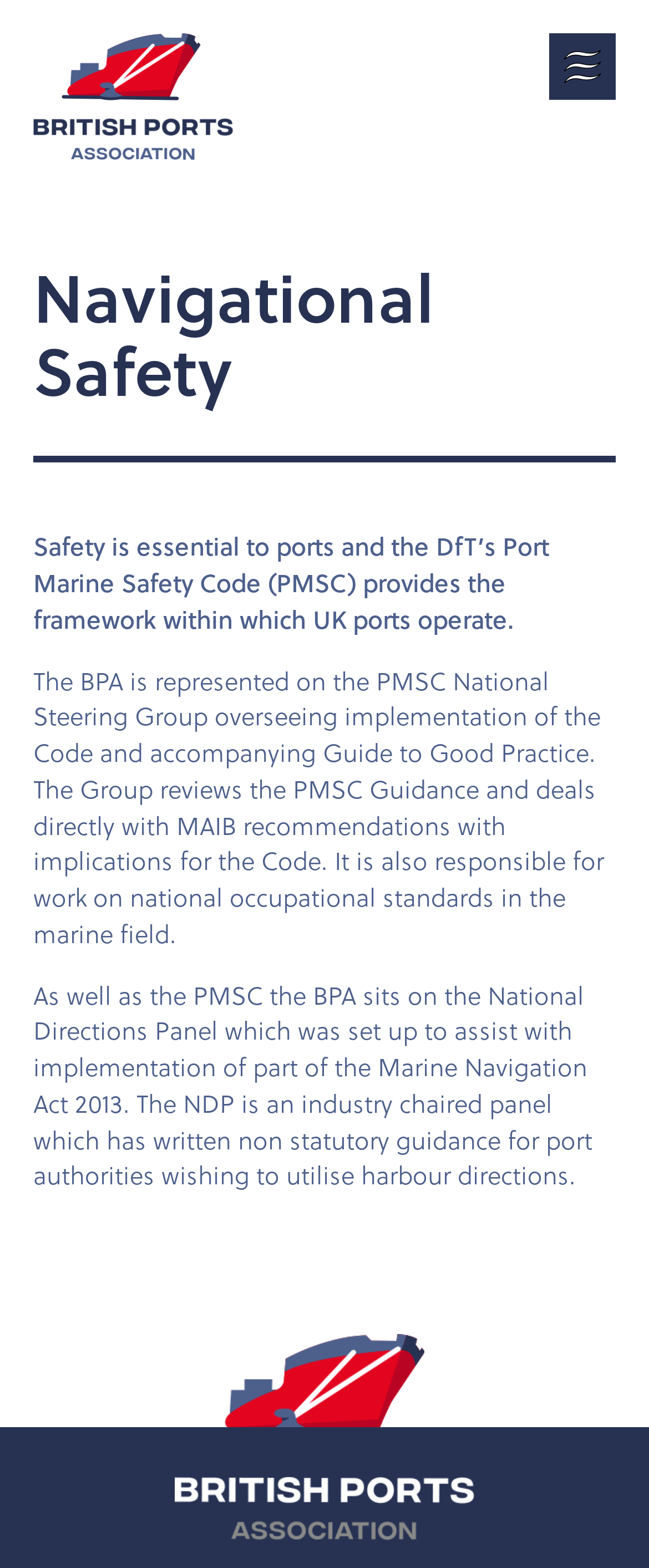Based on what you see in the screenshot, provide a thorough answer to this question: What is the purpose of the National Directions Panel?

The webpage states that the BPA sits on the National Directions Panel, which was set up to assist with the implementation of part of the Marine Navigation Act 2013.